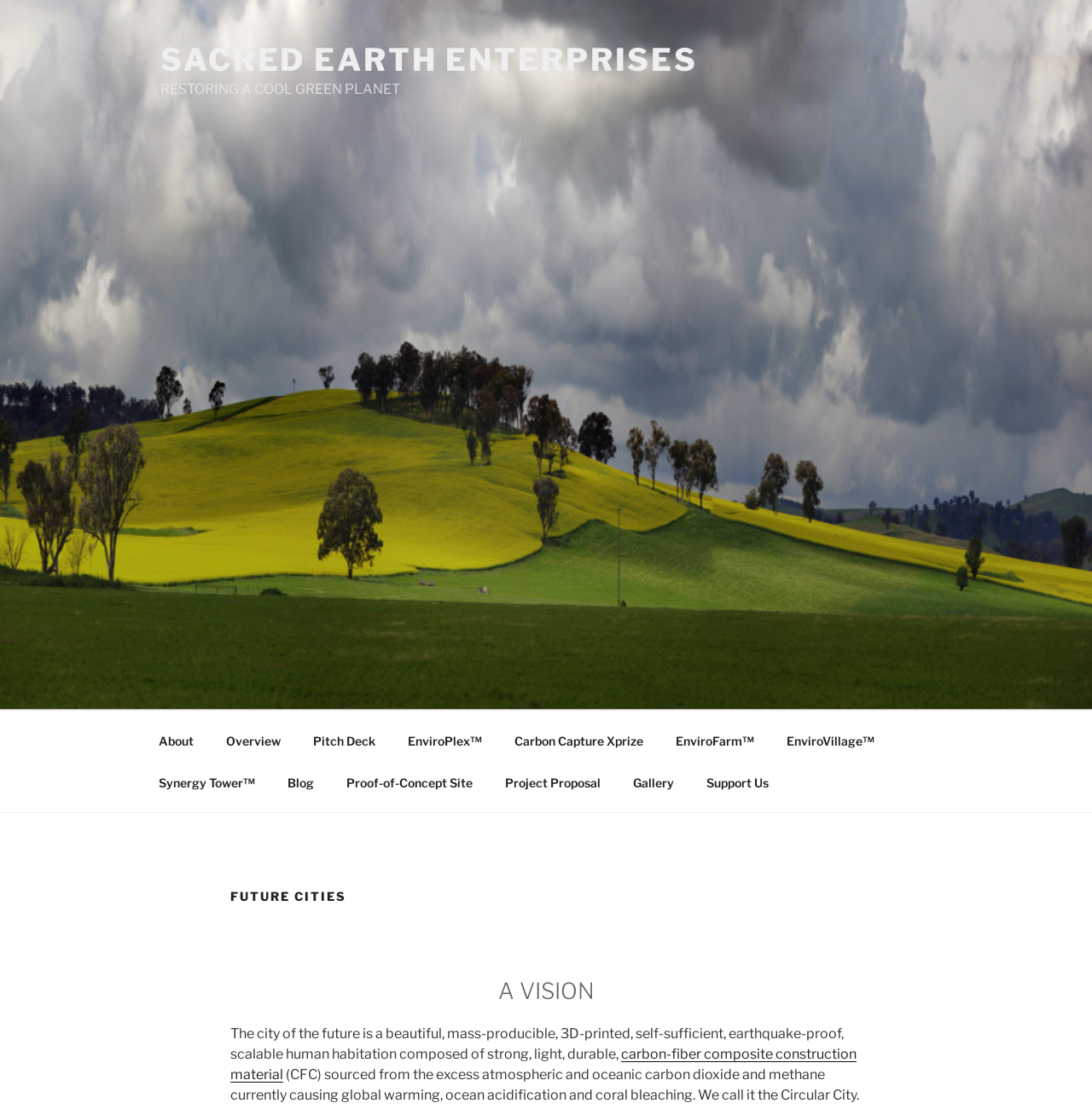What is the name of the company?
Answer the question with just one word or phrase using the image.

SACRED EARTH ENTERPRISES